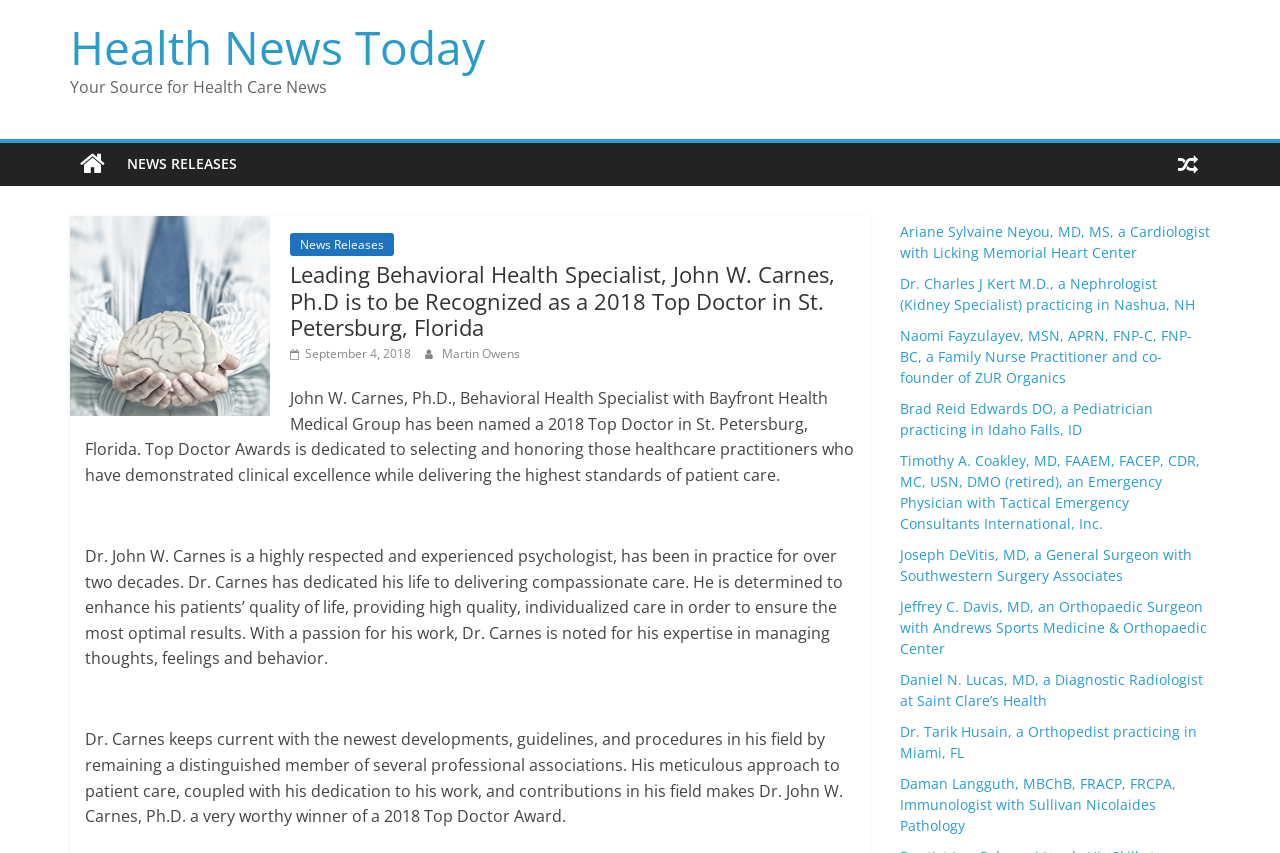Please identify the bounding box coordinates of the element I need to click to follow this instruction: "Click on the 'NEWS RELEASES' link".

[0.09, 0.168, 0.195, 0.218]